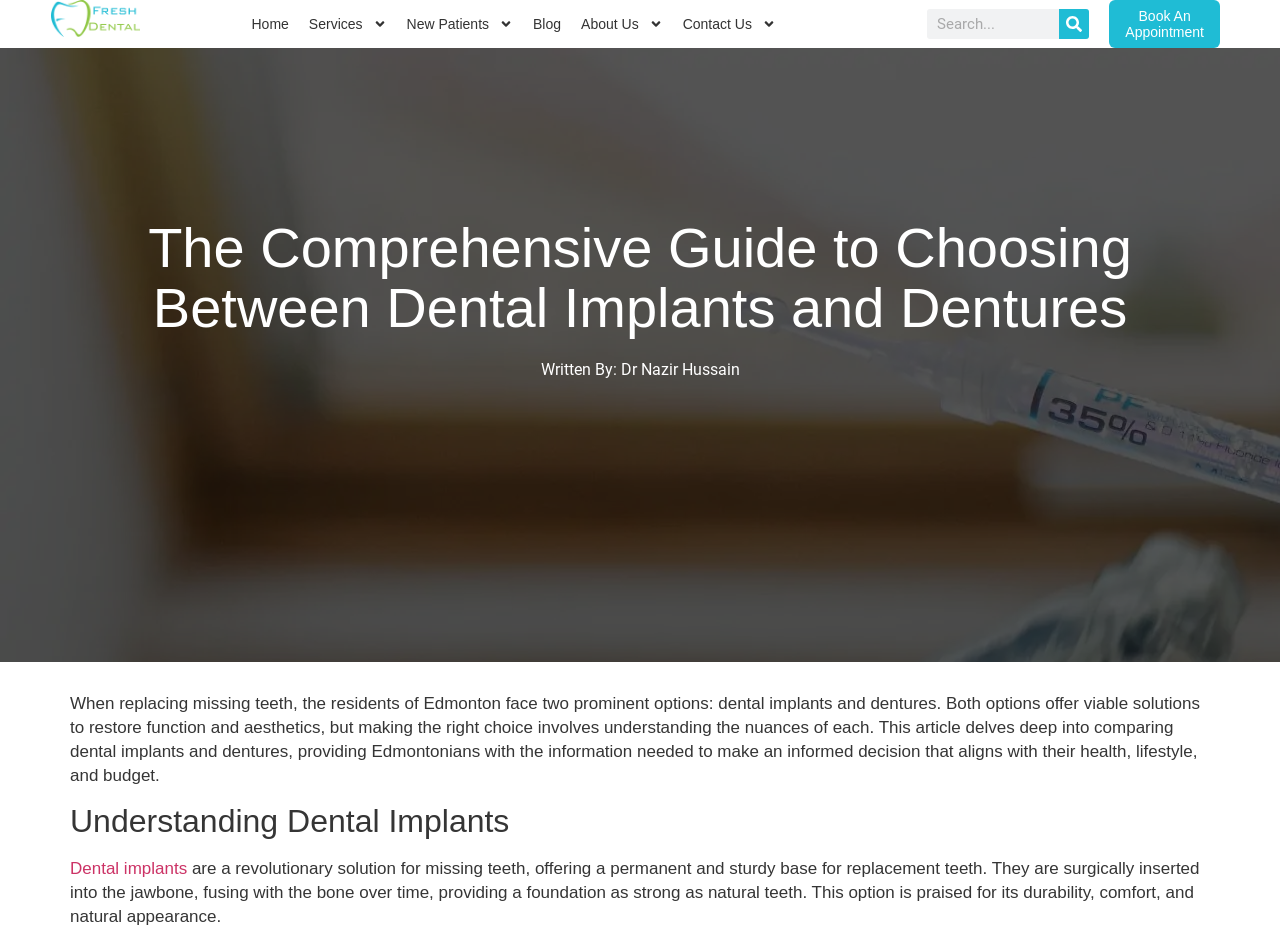Please identify the bounding box coordinates of the element I should click to complete this instruction: 'Book an appointment'. The coordinates should be given as four float numbers between 0 and 1, like this: [left, top, right, bottom].

[0.867, 0.0, 0.953, 0.052]